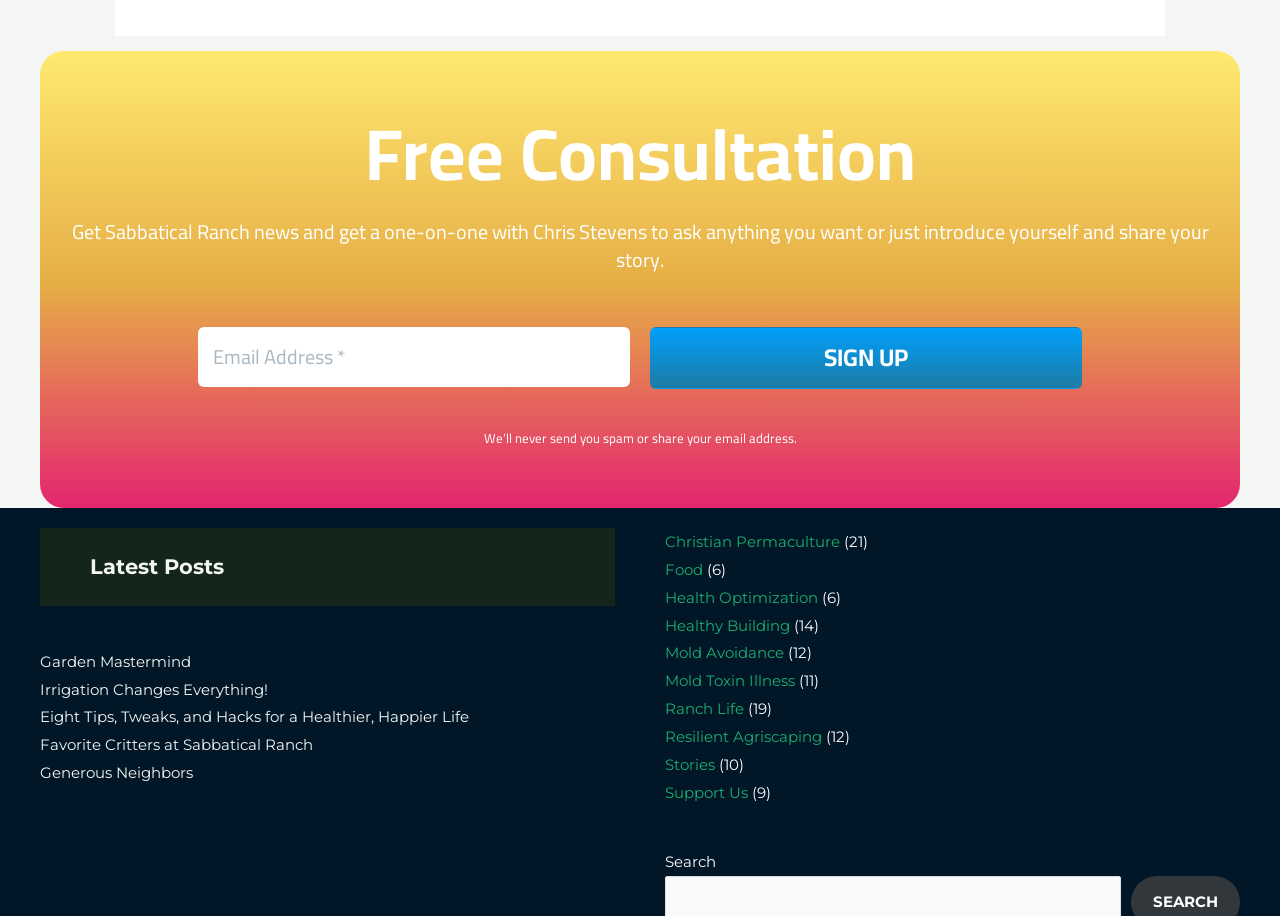What is the text on the button?
Please respond to the question with a detailed and informative answer.

The text on the button is 'SIGN UP', as stated in the StaticText element within the button element.